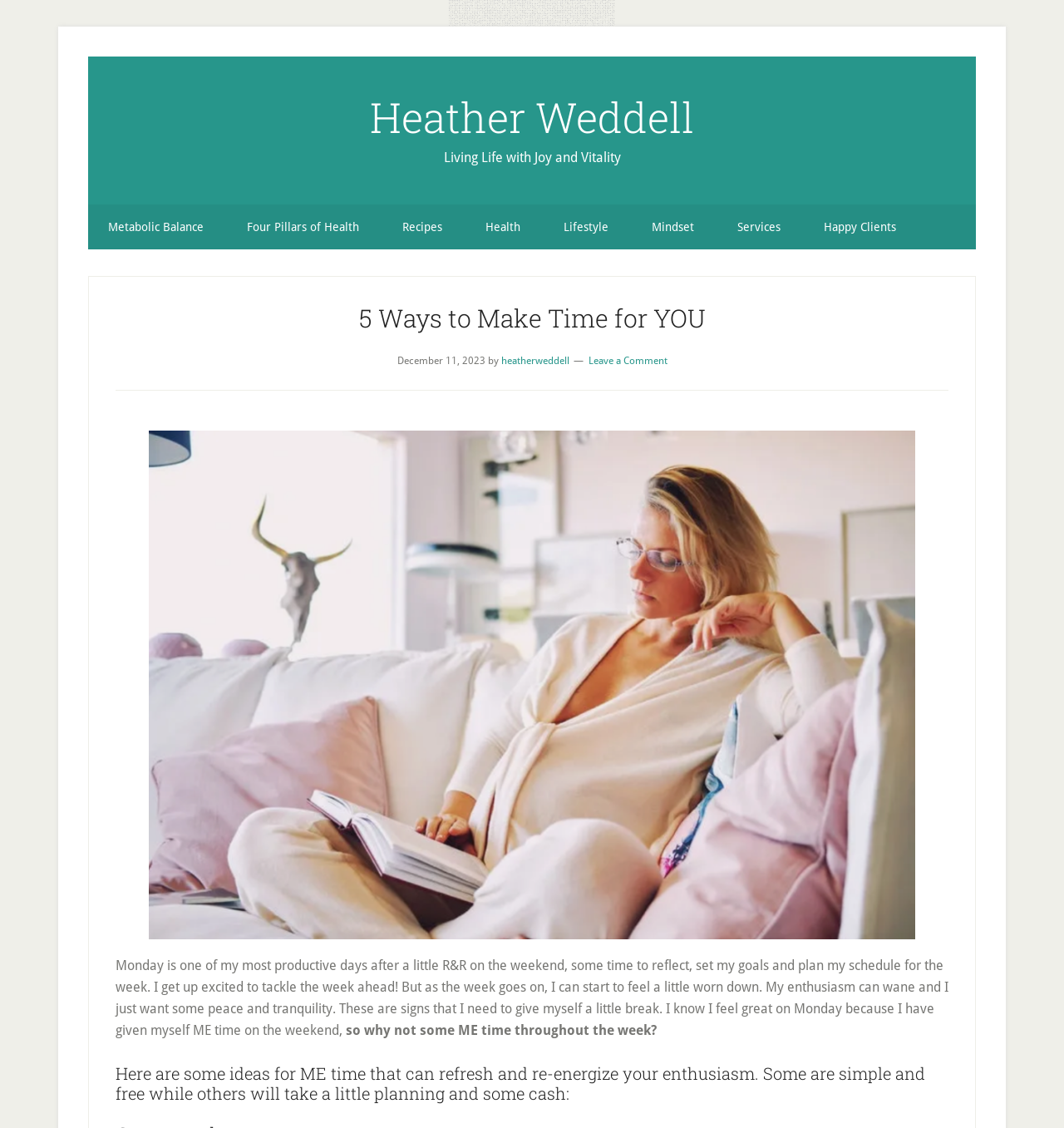Kindly determine the bounding box coordinates for the clickable area to achieve the given instruction: "Read the article '5 Ways to Make Time for YOU'".

[0.109, 0.269, 0.891, 0.296]